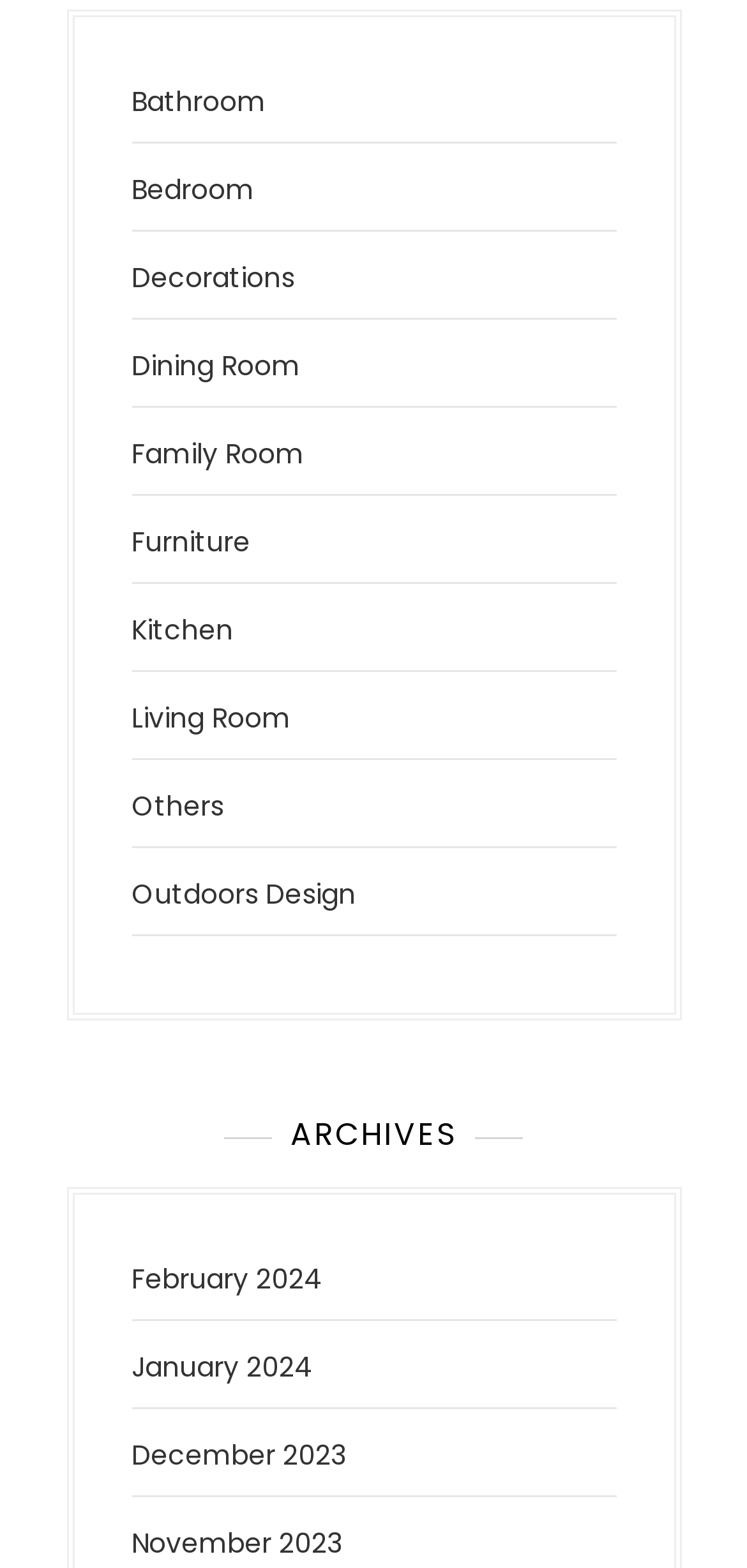What type of content is available on this webpage?
Utilize the information in the image to give a detailed answer to the question.

The webpage provides links to various categories related to home design and decoration, such as Bathroom, Bedroom, Decorations, and more, indicating that the content of the webpage is focused on home design and decoration.